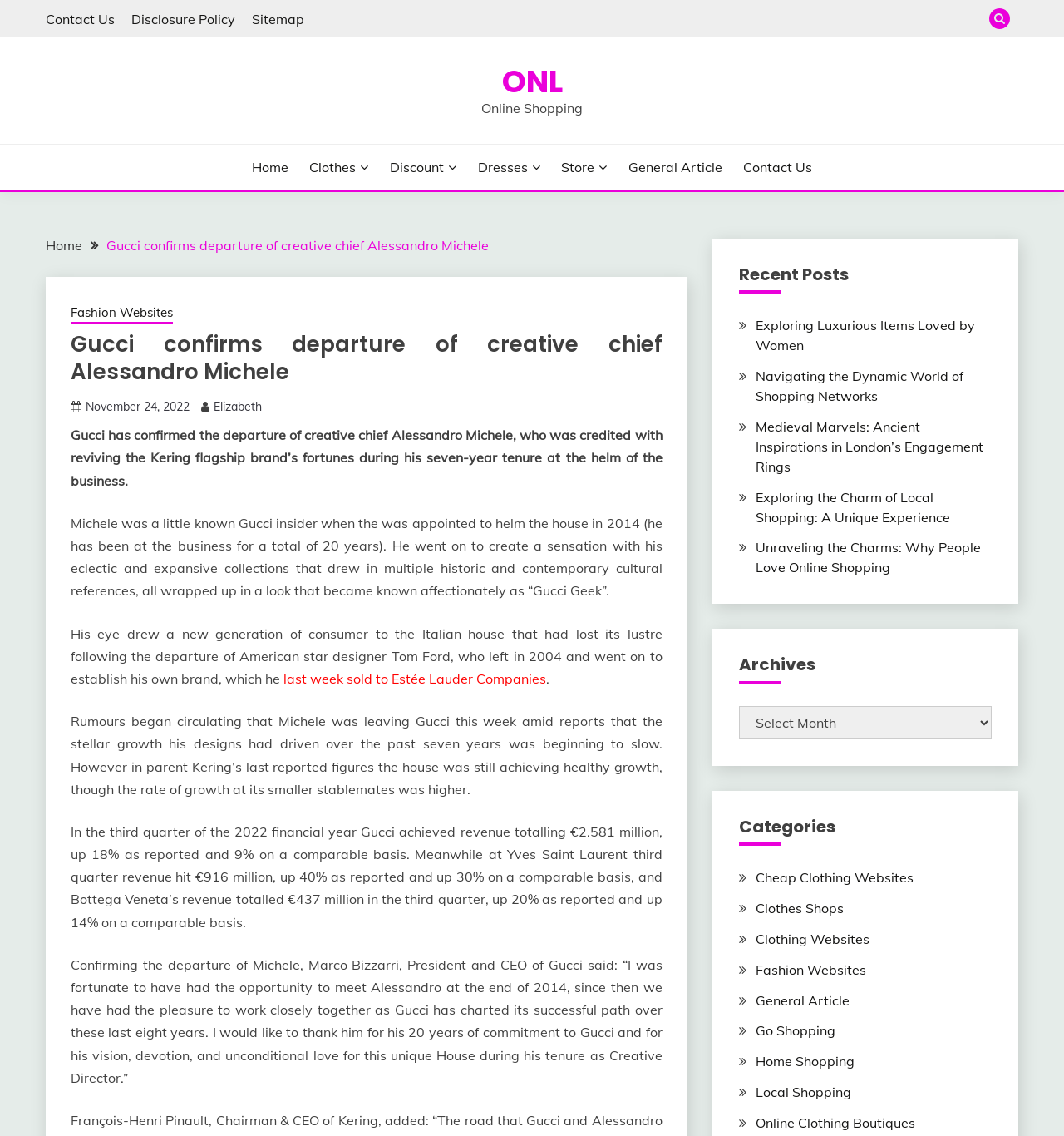Determine the bounding box coordinates for the area that should be clicked to carry out the following instruction: "Go to Home".

[0.236, 0.138, 0.271, 0.156]